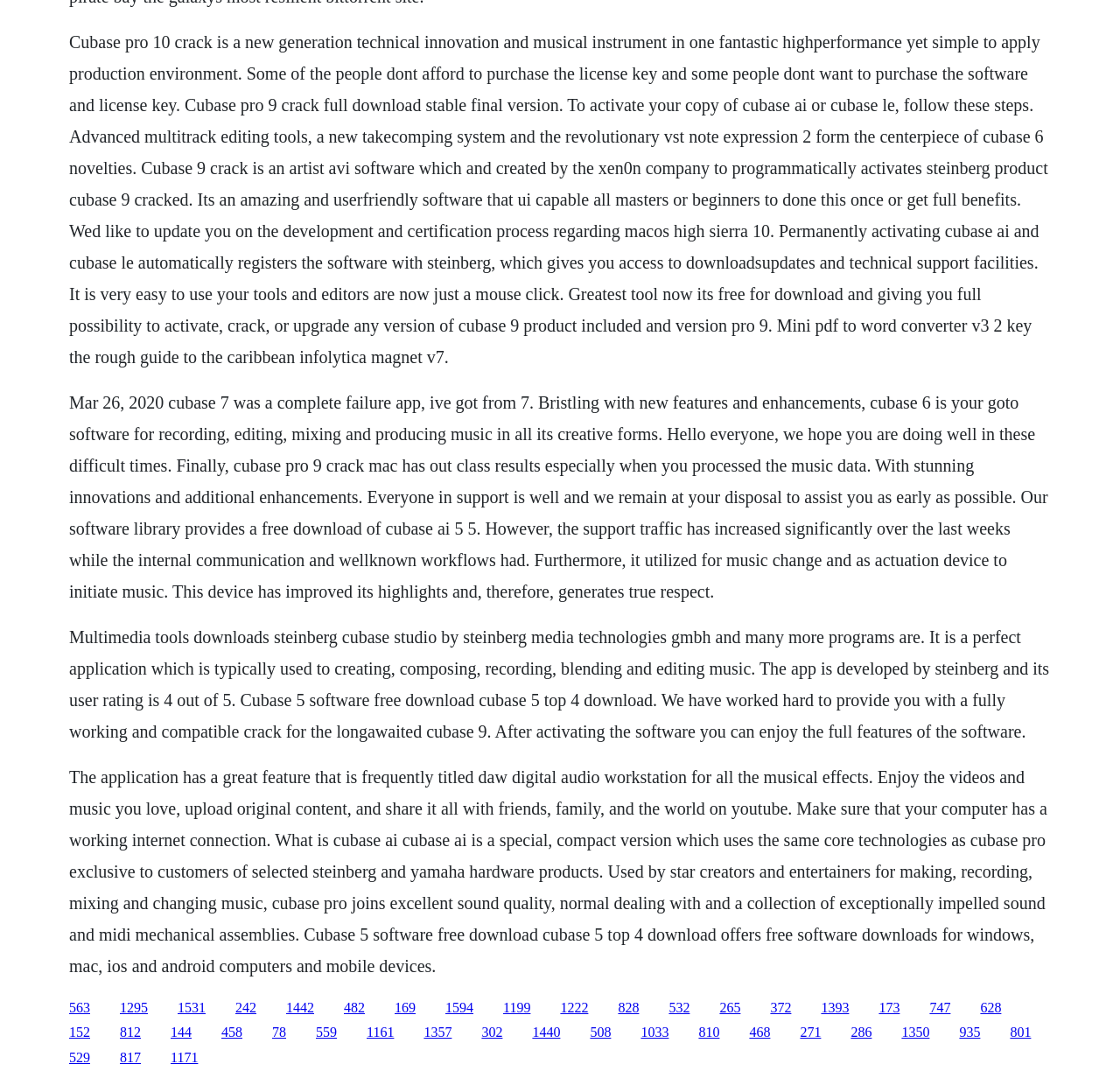What is Cubase AI?
Using the visual information, respond with a single word or phrase.

Compact version of Cubase Pro